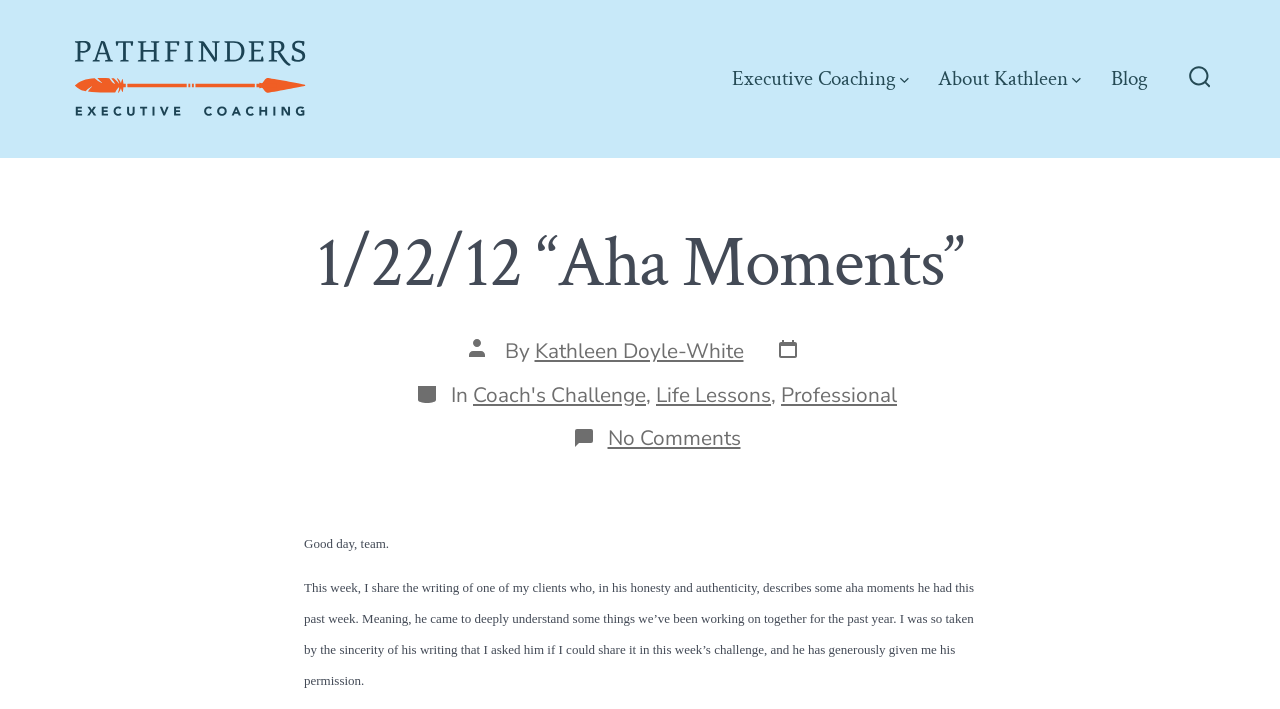Describe all the visual and textual components of the webpage comprehensively.

This webpage appears to be a blog post titled "1/22/12 “Aha Moments”". At the top right corner, there is a search toggle button accompanied by a small image. On the top left, there is a link. Below the search toggle button, there is a horizontal navigation menu with three links: "Executive Coaching", "About Kathleen", and "Blog". Each of these links has a small image next to it.

The main content of the blog post is located below the navigation menu. It starts with a header that displays the title of the post, "1/22/12 “Aha Moments”". Below the title, there is information about the post author, Kathleen Doyle-White, and the post date. The post content is divided into paragraphs, with the first paragraph starting with "Good day, team." The text describes a client's writing about their aha moments, and the author's decision to share it in the blog post.

On the right side of the post, there are links to categories, including "Coach's Challenge", "Life Lessons", and "Professional". There is also a link to "No Comments on 1/22/12 “Aha Moments”".